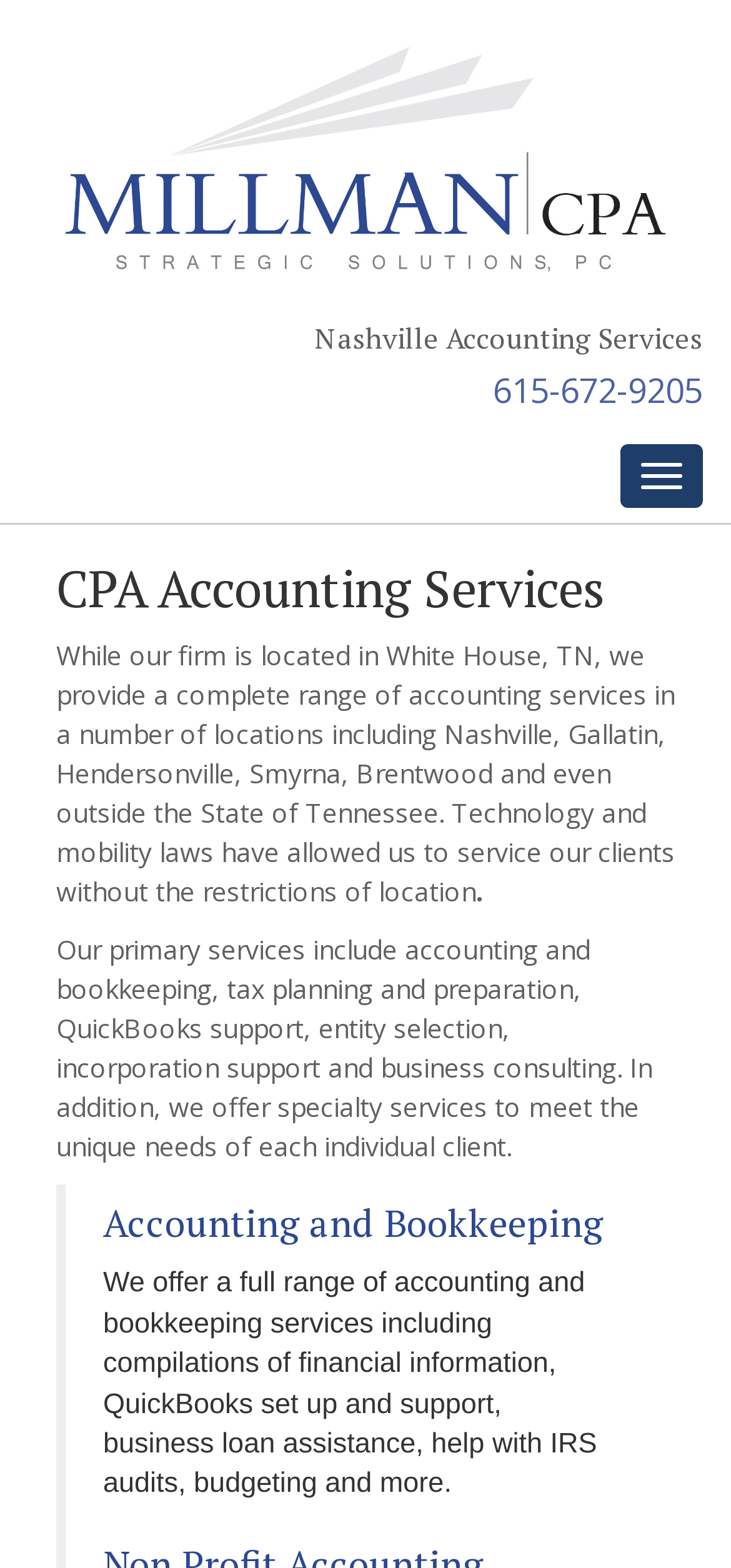Using the webpage screenshot and the element description Accounting and Bookkeeping, determine the bounding box coordinates. Specify the coordinates in the format (top-left x, top-left y, bottom-right x, bottom-right y) with values ranging from 0 to 1.

[0.141, 0.764, 0.826, 0.796]